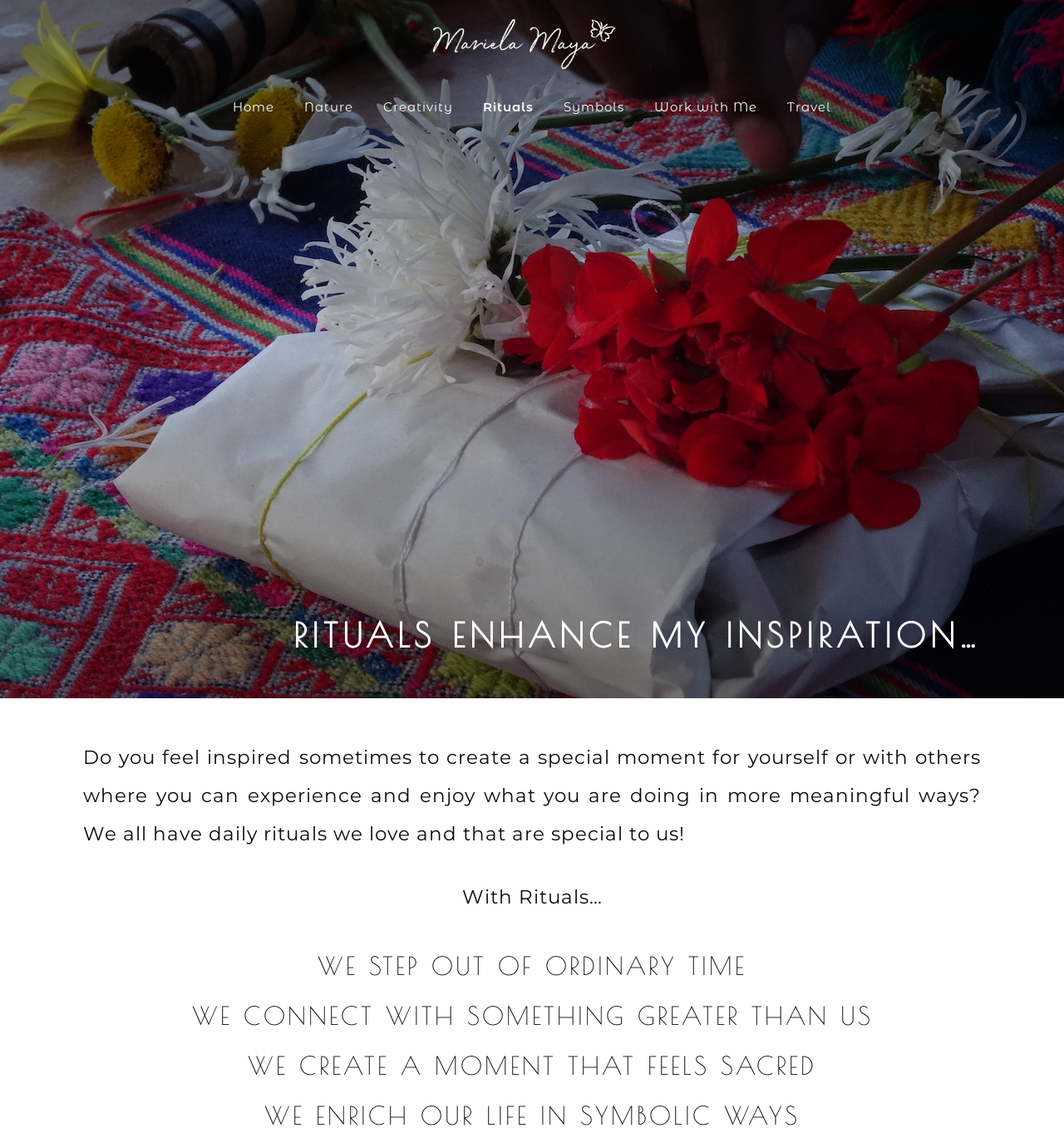What is the bounding box coordinate of the image of Mariela Maya?
Please provide a single word or phrase based on the screenshot.

[0.402, 0.015, 0.582, 0.063]